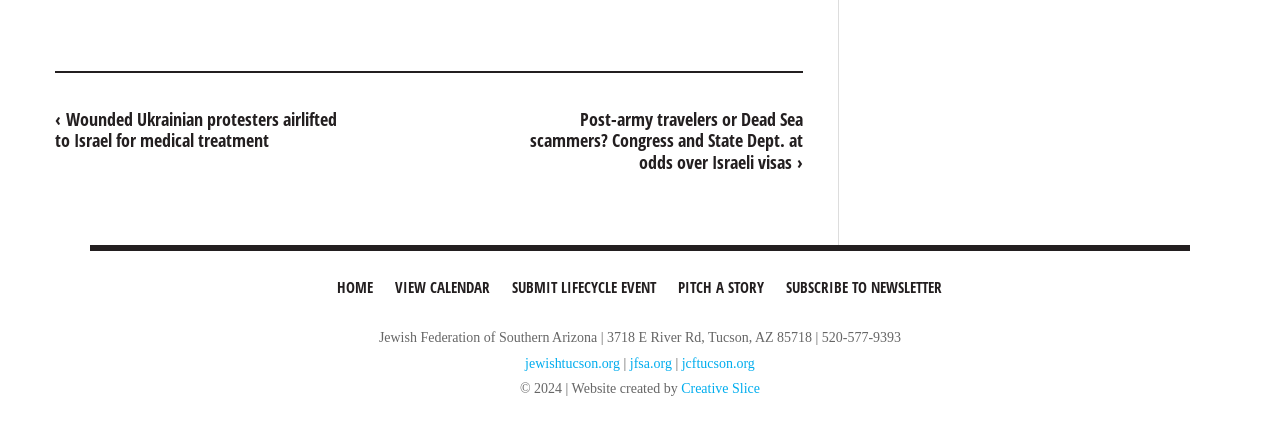Determine the bounding box coordinates of the clickable element necessary to fulfill the instruction: "Submit a lifecycle event". Provide the coordinates as four float numbers within the 0 to 1 range, i.e., [left, top, right, bottom].

[0.393, 0.606, 0.52, 0.705]